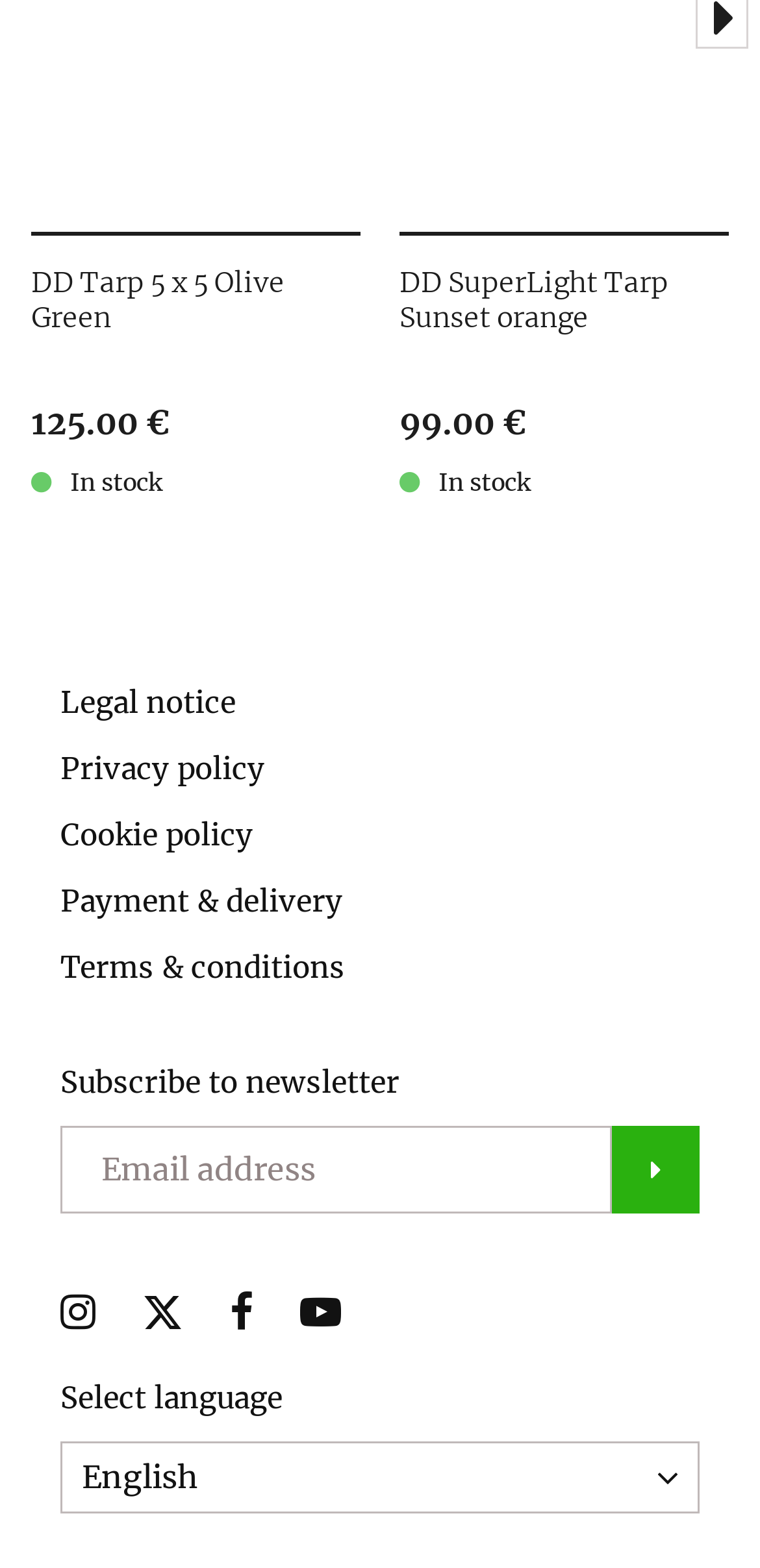Please identify the bounding box coordinates of the clickable element to fulfill the following instruction: "Subscribe to newsletter". The coordinates should be four float numbers between 0 and 1, i.e., [left, top, right, bottom].

[0.805, 0.718, 0.92, 0.774]